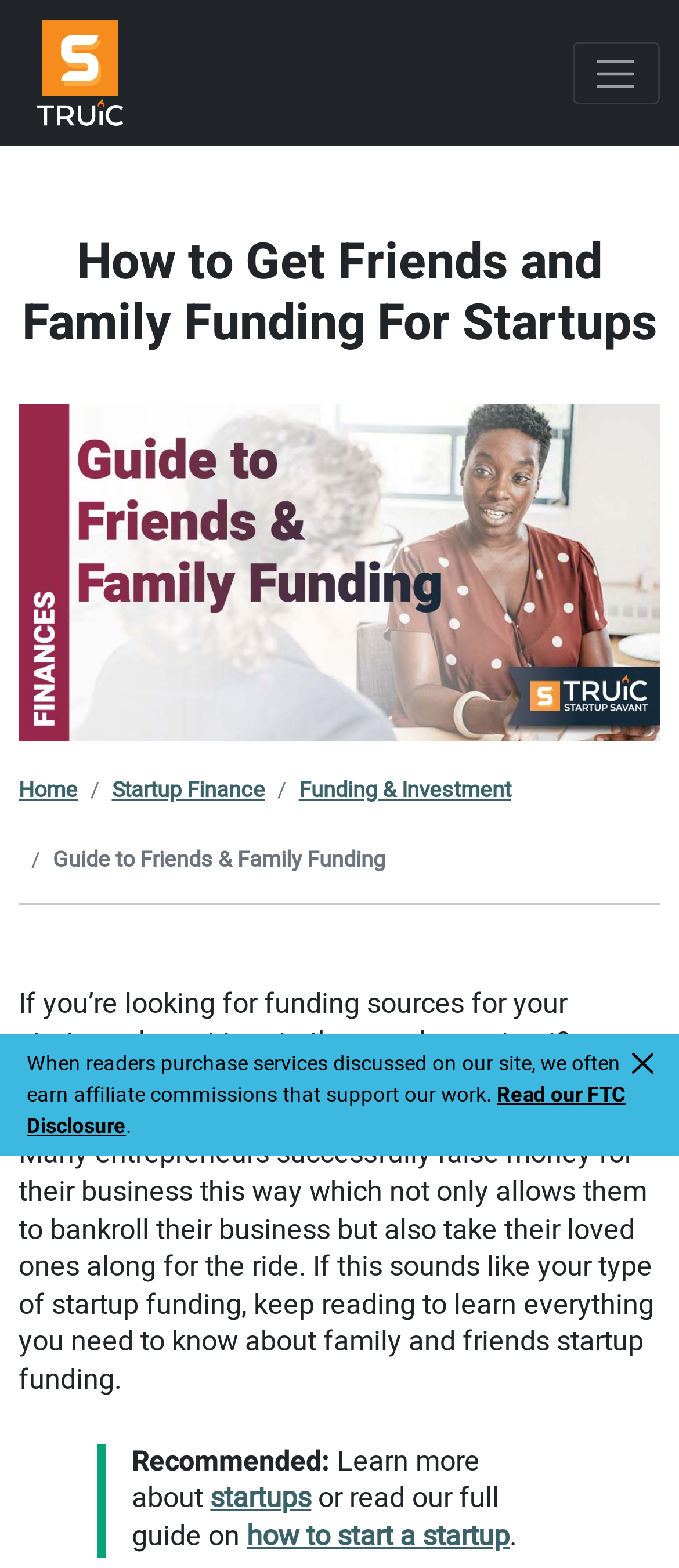Reply to the question with a brief word or phrase: What is the logo of the website?

Startup Savant Logo